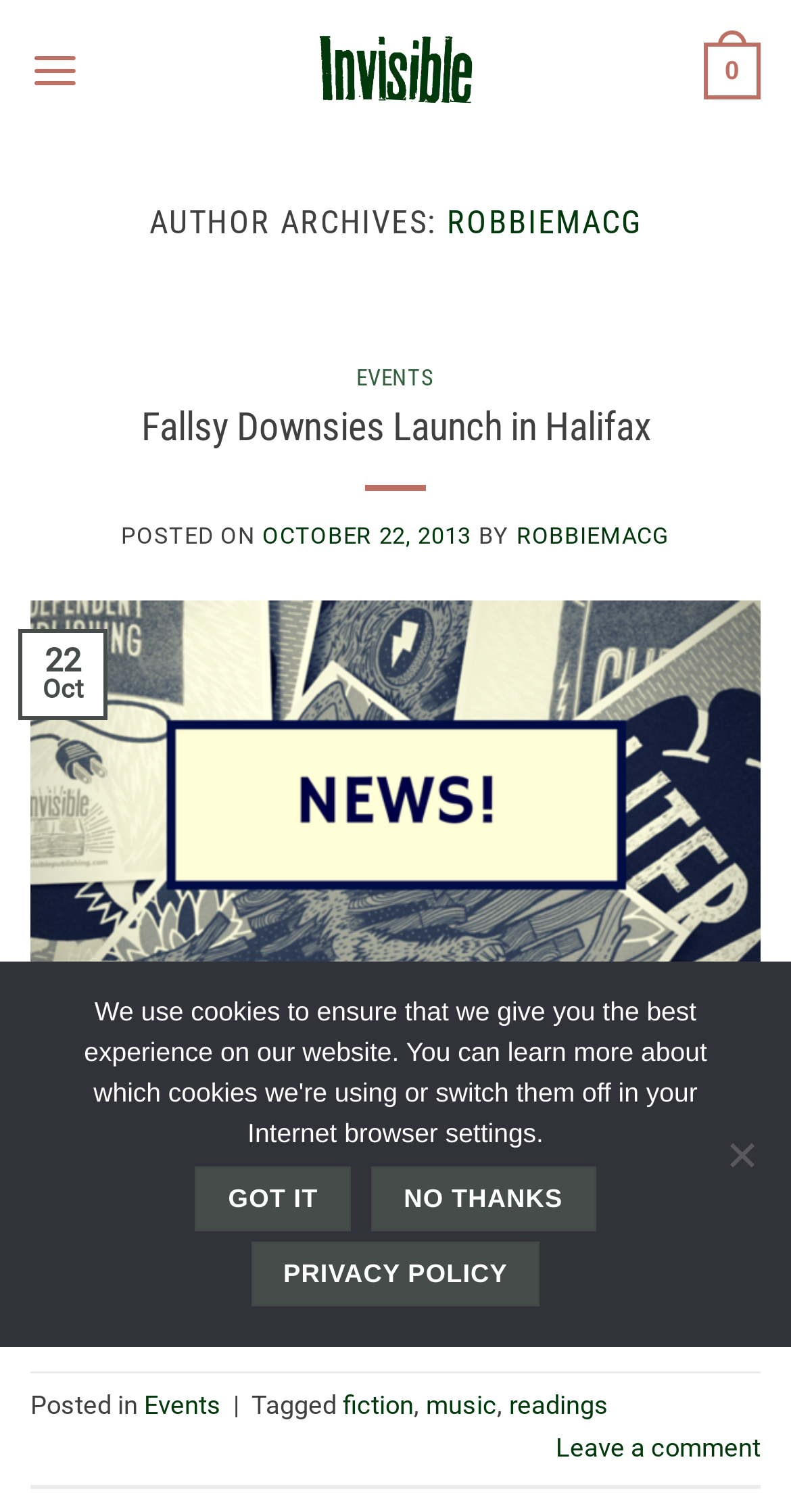Give a one-word or one-phrase response to the question: 
What is the category of the post?

Events